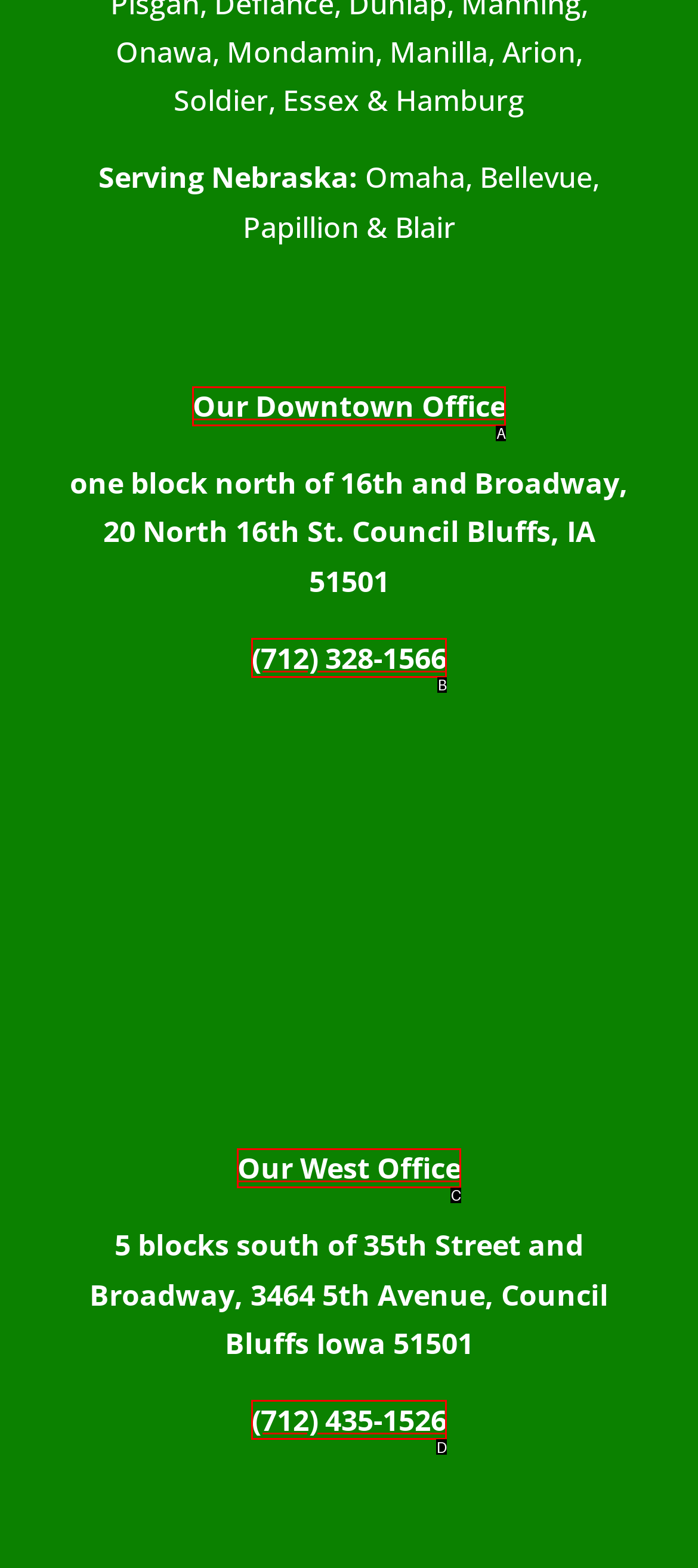Using the given description: Our West Office, identify the HTML element that corresponds best. Answer with the letter of the correct option from the available choices.

C